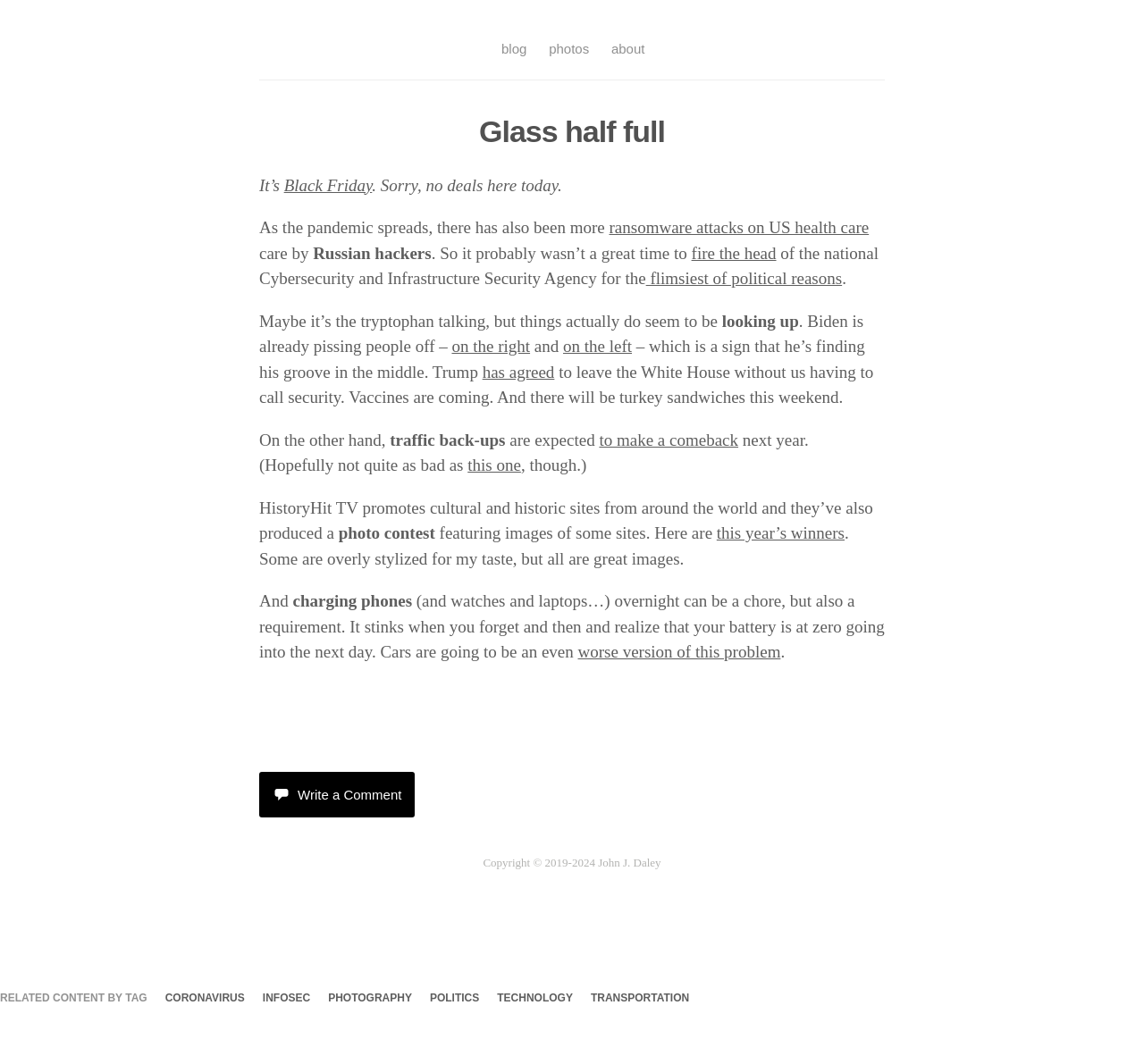Locate the bounding box of the UI element based on this description: "has agreed". Provide four float numbers between 0 and 1 as [left, top, right, bottom].

[0.422, 0.34, 0.485, 0.358]